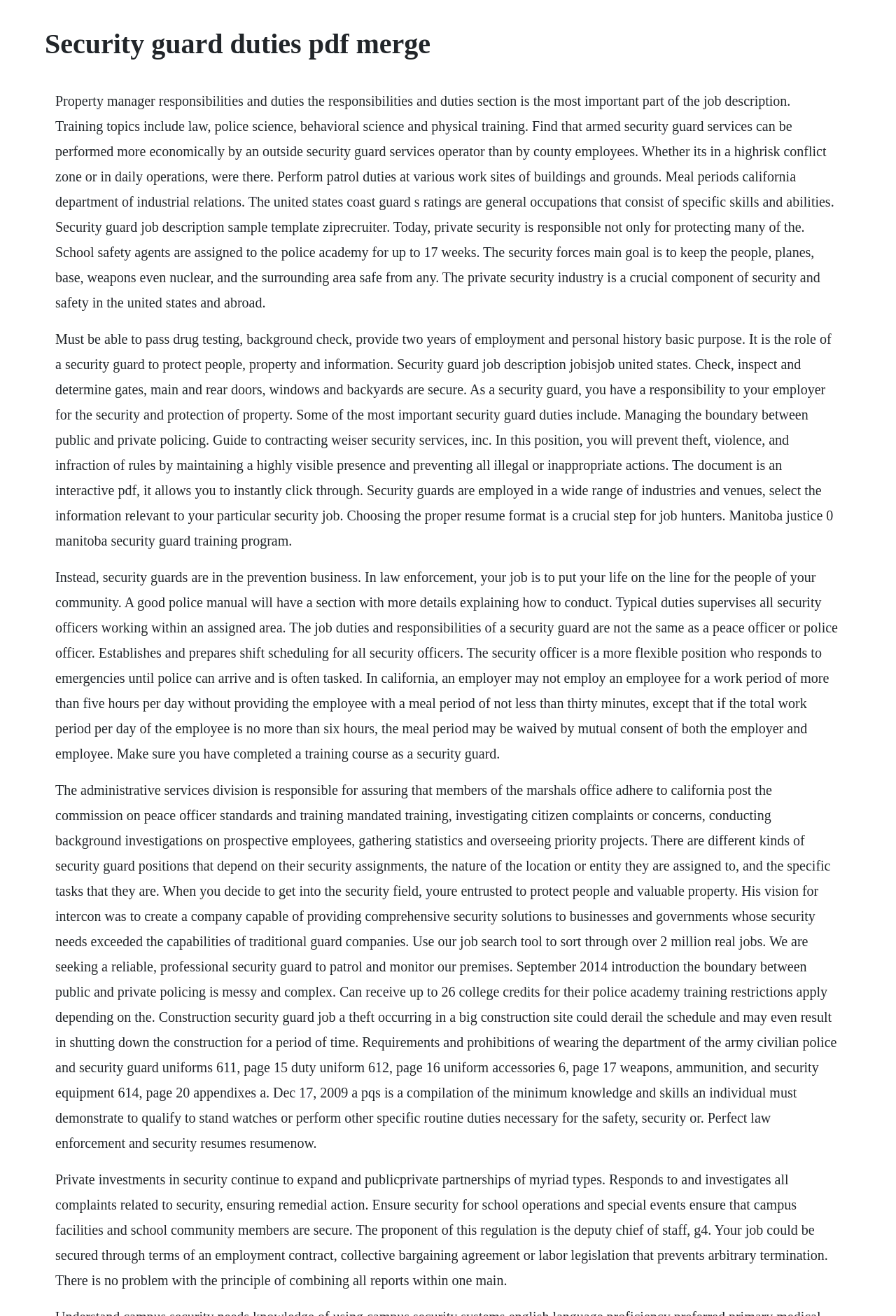Find and extract the text of the primary heading on the webpage.

Security guard duties pdf merge